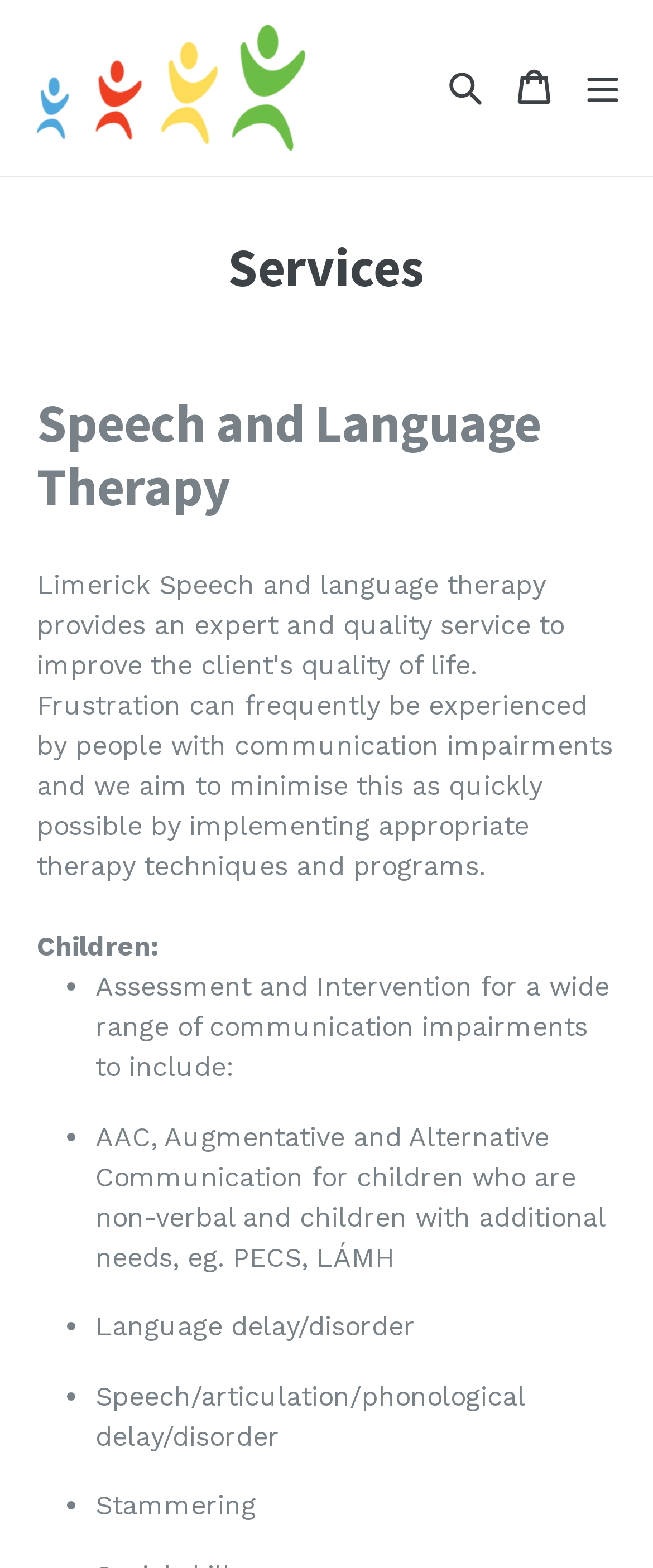Summarize the webpage in an elaborate manner.

The webpage is about Speech and Language Therapy services provided by slt.ie. At the top left, there is a logo of sltireland, which is an image linked to the website's homepage. Next to the logo, there is a search button and a cart link. On the top right, there is an expand/collapse button.

Below the top navigation bar, there is a heading "Services" followed by a subheading "Speech and Language Therapy". The main content of the page is divided into sections, with the first section describing the services provided for children. This section starts with a heading "Children:" and is followed by a list of bullet points, each describing a specific service, such as assessment and intervention for communication impairments, AAC (Augmentative and Alternative Communication) for non-verbal children, language delay/disorder, speech/articulation/phonological delay/disorder, and stammering.

The list of services is arranged vertically, with each item indented below the previous one, and the bullet points are aligned to the left. The text is clear and concise, providing a detailed overview of the services offered by slt.ie.